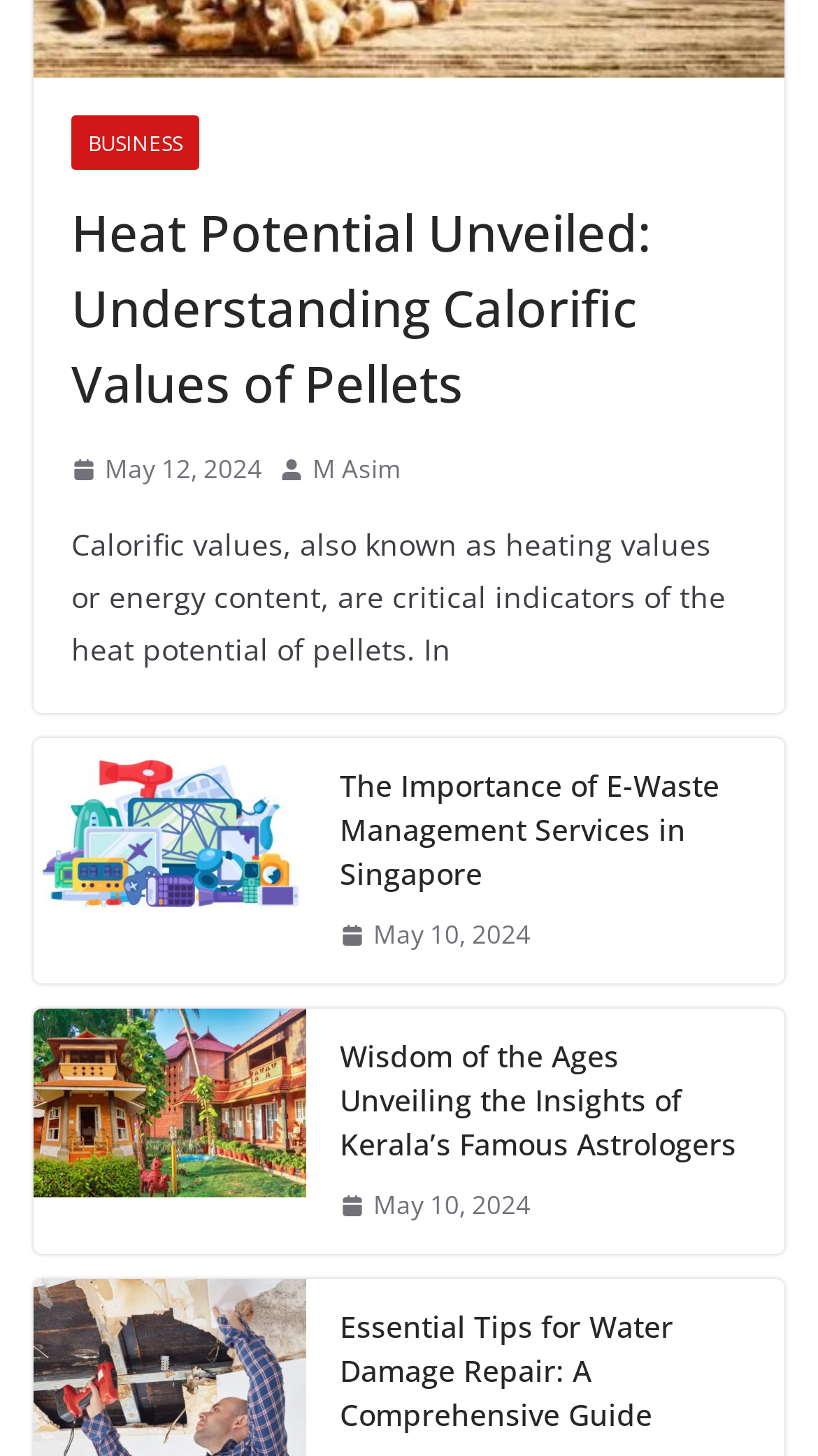Please specify the bounding box coordinates of the region to click in order to perform the following instruction: "Check the post dated 'May 10, 2024'".

[0.415, 0.627, 0.649, 0.658]